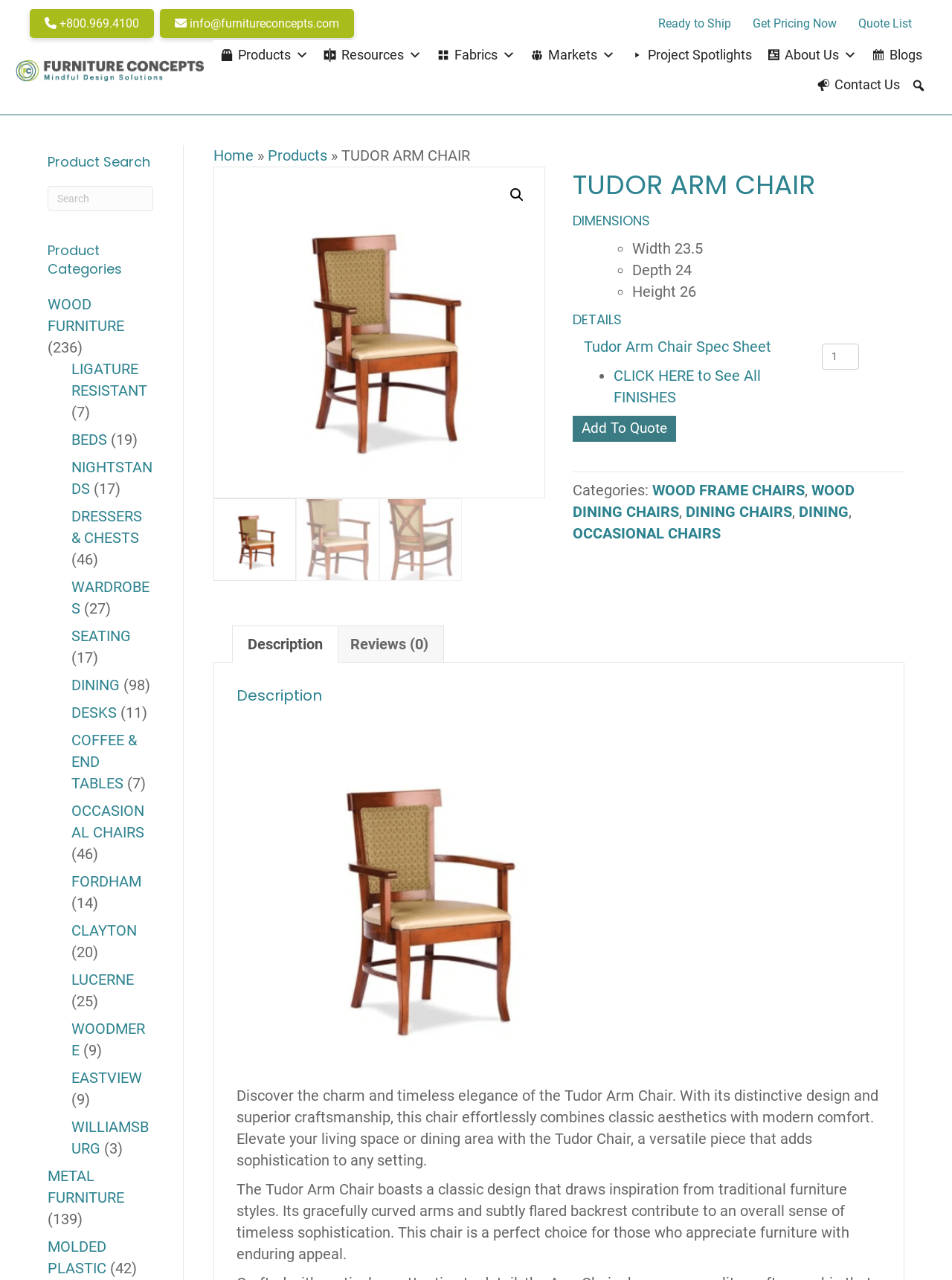What is the name of the company associated with the phone number +800.969.4100?
Using the image as a reference, answer with just one word or a short phrase.

Furniture Concepts